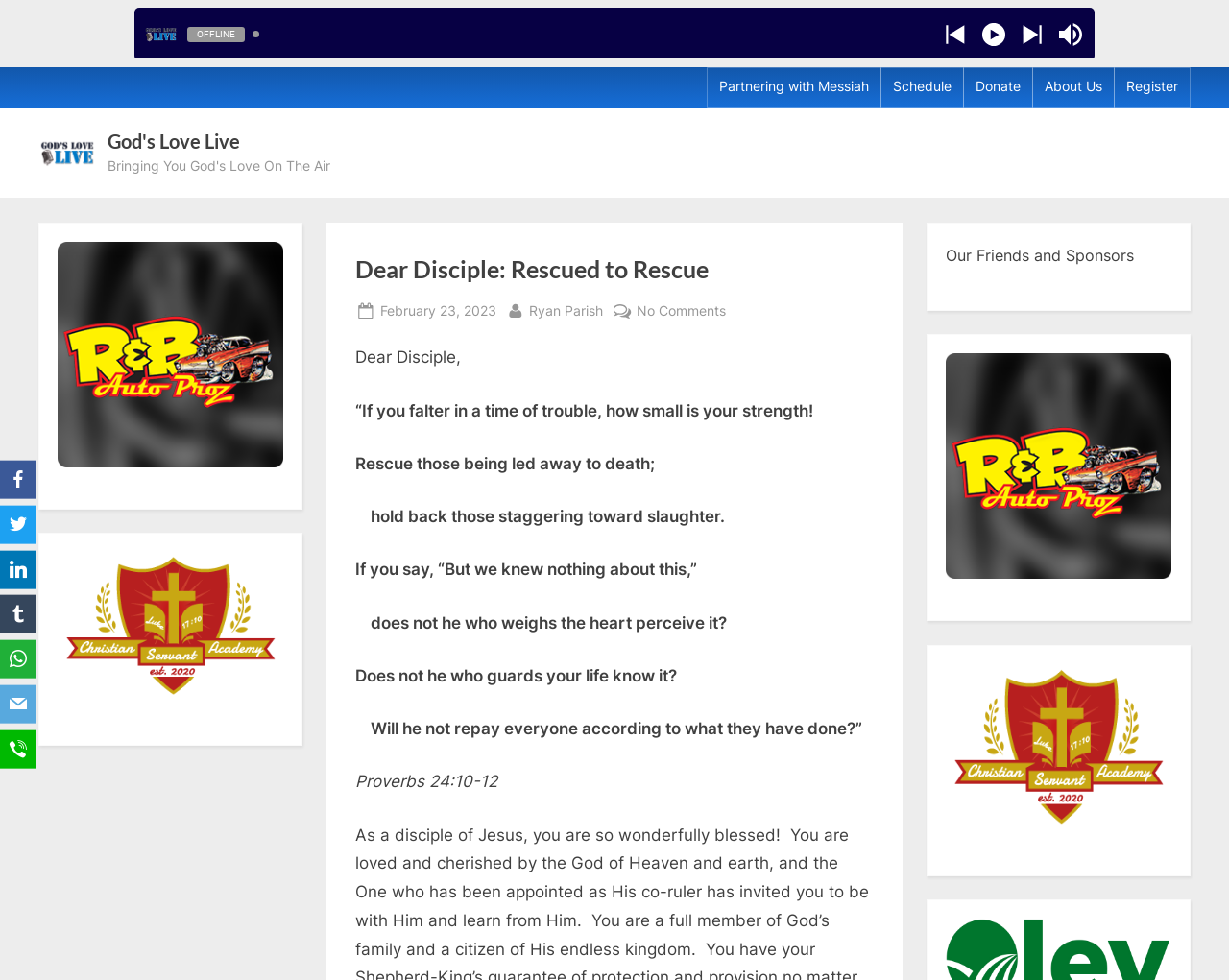Elaborate on the information and visuals displayed on the webpage.

This webpage is titled "Dear Disciple: Rescued to Rescue - God's Love Live" and appears to be a blog post or article. At the top, there is a navigation menu with five links: "Partnering with Messiah", "Schedule", "Donate", "About Us", and "Register". Below the navigation menu, there is a link to "God's Love Live" accompanied by an image.

The main content of the webpage is a passage of text, which is a biblical quote from Proverbs 24:10-12. The passage is divided into several paragraphs, each with a few sentences. The text is preceded by a header that reads "Dear Disciple: Rescued to Rescue" and is followed by information about the post, including the date "February 23, 2023" and the author "Ryan Parish".

On the right side of the webpage, there are several social media links, including Facebook, Twitter, LinkedIn, Tumblr, WhatsApp, Email, and SMS. These links are stacked vertically and take up a significant portion of the right side of the page.

At the bottom of the webpage, there is a section titled "Our Friends and Sponsors" with two figures or images. There are also two additional figures or images above this section, which appear to be related to the content of the webpage.

Overall, the webpage has a simple and clean design, with a focus on the main content of the passage and the navigation menu at the top. The social media links and the "Our Friends and Sponsors" section are secondary elements that take up less space on the page.